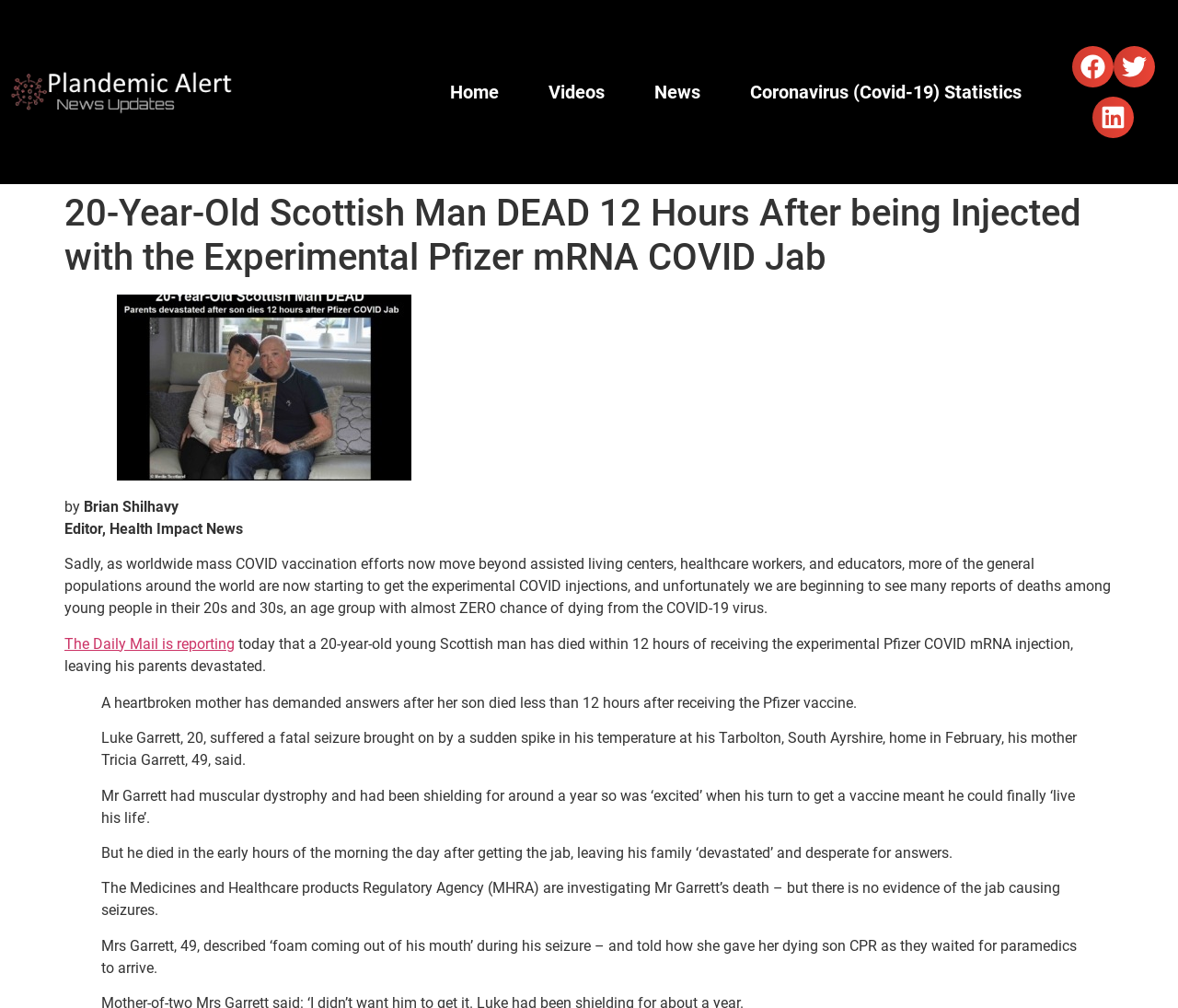Describe every aspect of the webpage comprehensively.

This webpage appears to be a news article or blog post focused on a specific topic related to COVID-19 vaccines. At the top of the page, there are several links to other sections of the website, including "Home", "Videos", "News", and "Coronavirus (Covid-19) Statistics". 

Below these links, there are three social media sharing buttons, each with an accompanying image, allowing users to share the article on Facebook, Twitter, and LinkedIn.

The main content of the article begins with a large heading that reads "20-Year-Old Scottish Man DEAD 12 Hours After being Injected with the Experimental Pfizer mRNA COVID Jab". Below this heading, there is a byline crediting the author, Brian Shilhavy, Editor of Health Impact News.

The article itself is a lengthy piece of text that discusses the death of a 20-year-old Scottish man who died within 12 hours of receiving the Pfizer COVID-19 vaccine. The text is divided into several paragraphs, with quotes from the man's mother, Tricia Garrett, who is seeking answers about her son's death. The article also mentions that the Medicines and Healthcare products Regulatory Agency (MHRA) is investigating the death, but there is no evidence that the vaccine caused the seizure that led to the man's death.

Throughout the article, there are no images or other multimedia elements, aside from the social media sharing buttons at the top. The layout is straightforward, with a clear hierarchy of headings and paragraphs that make it easy to follow the story.